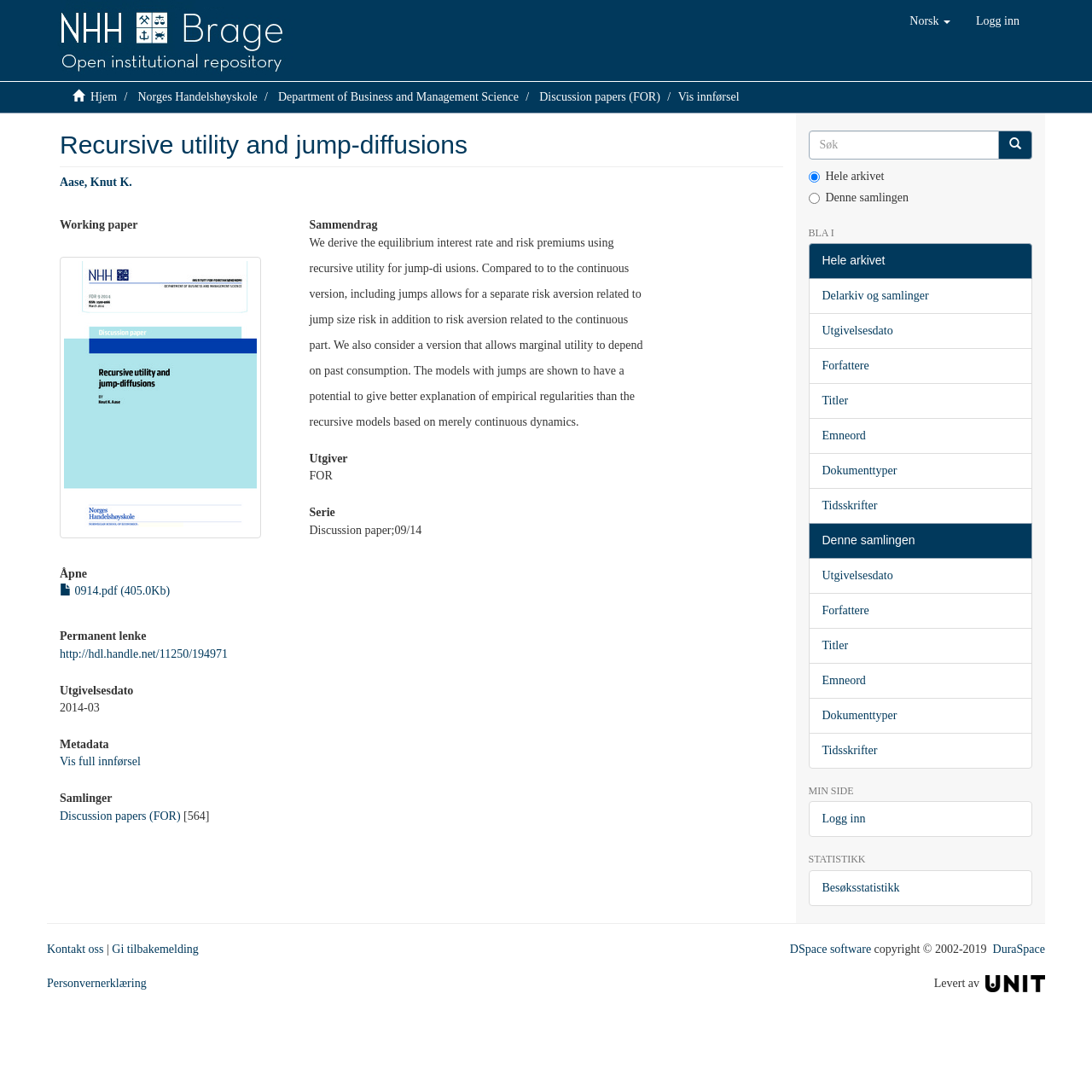What is the publication date of the paper?
Please use the image to provide an in-depth answer to the question.

I found the publication date by looking at the StaticText '2014-03' which is located below the heading 'Utgivelsesdato'.